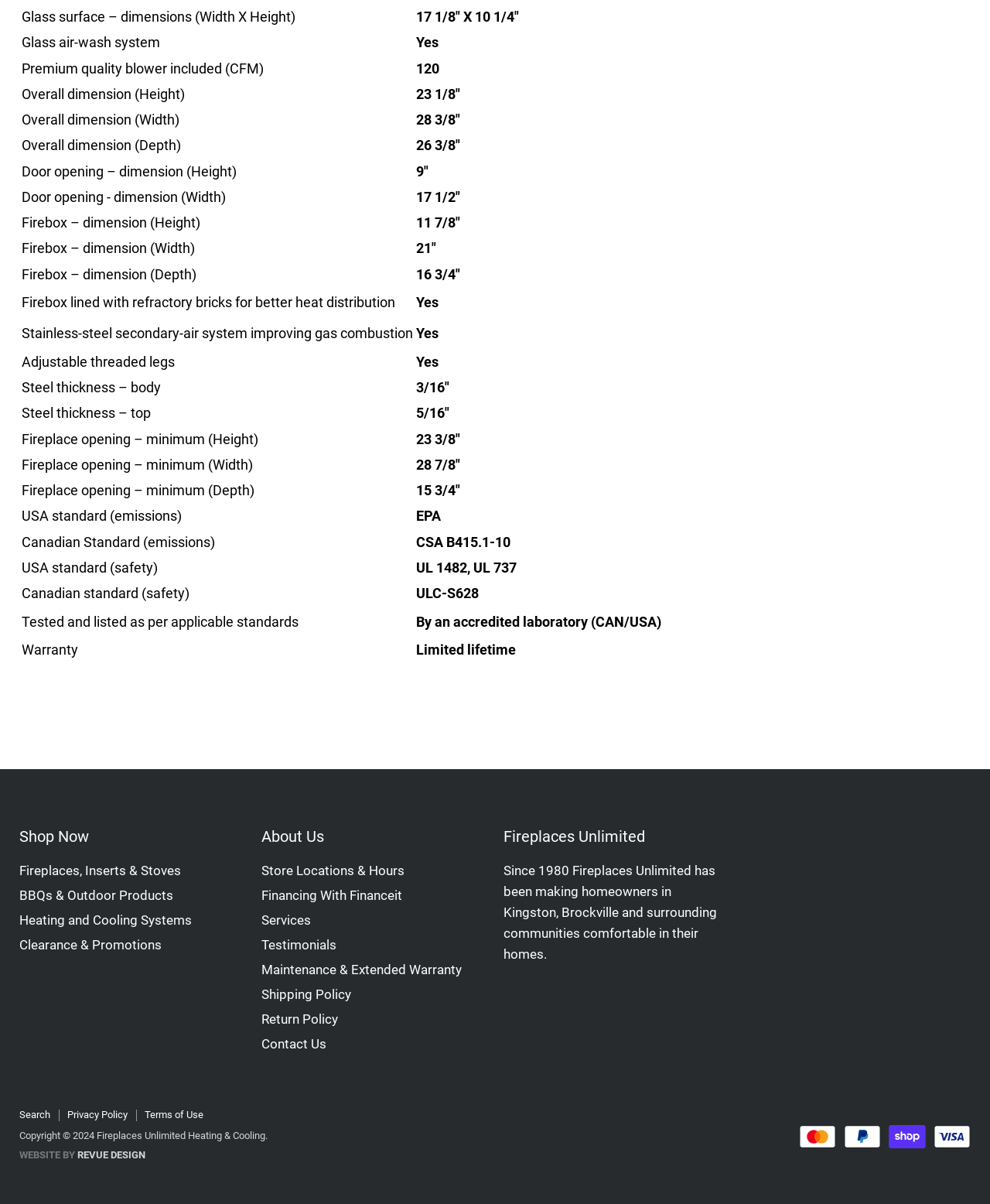What is the warranty period of the product?
Refer to the image and answer the question using a single word or phrase.

Limited lifetime